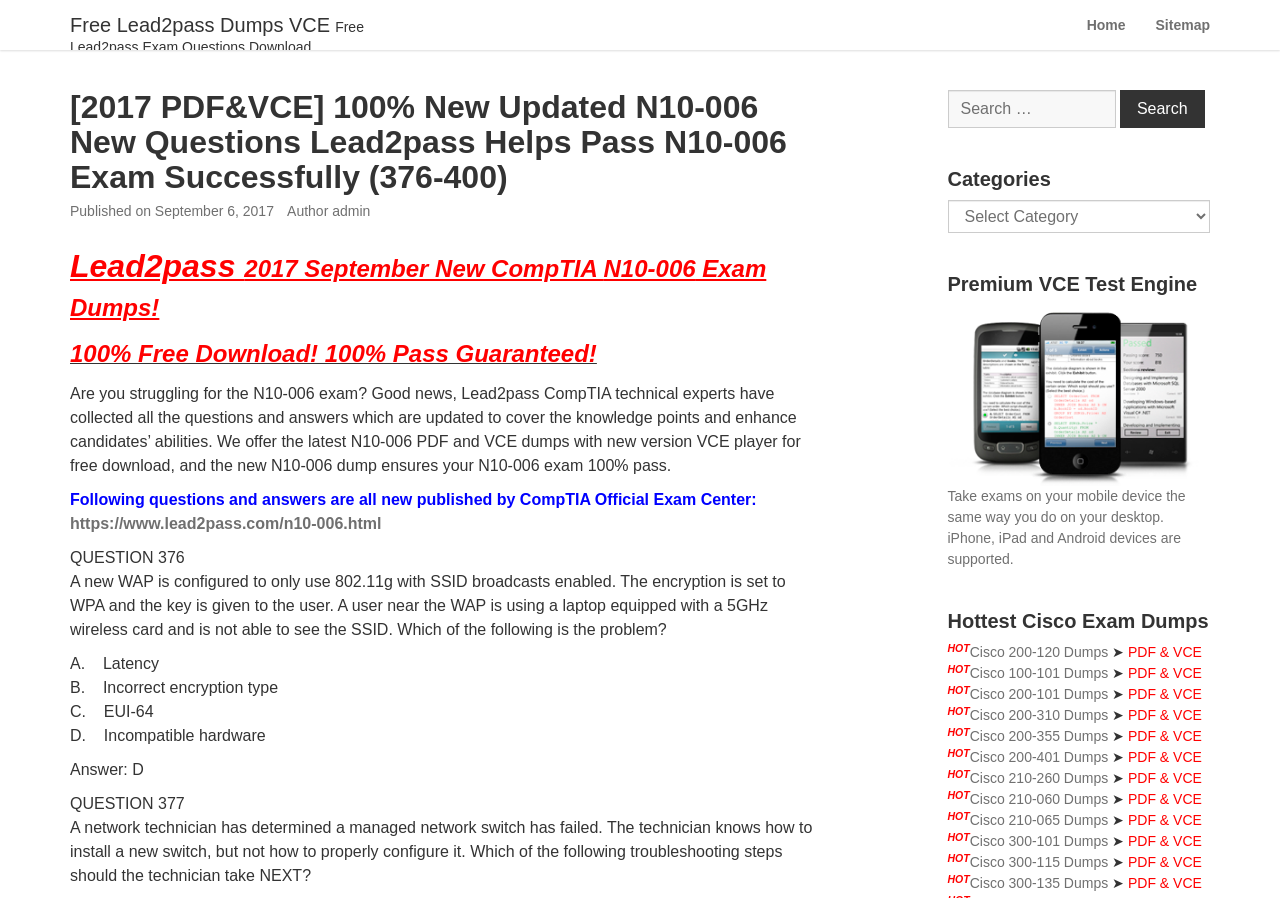Articulate a complete and detailed caption of the webpage elements.

This webpage appears to be a study resource for CompTIA N10-006 exam preparation. At the top, there is a header section with a link to "Free Lead2pass Dumps VCE" and a checkbox labeled "Navigation". Below this, there is a main content area with a heading that reads "[2017 PDF&VCE] 100% New Updated N10-006 New Questions Lead2pass Helps Pass N10-006 Exam Successfully (376-400)". 

On the left side of the page, there is a sidebar with links to "Home" and "Sitemap" at the top, followed by a section with the title "Lead2pass" and a brief description of the exam preparation resource. Below this, there is a list of questions and answers related to the N10-006 exam, with each question followed by multiple-choice answers.

On the right side of the page, there is a search bar with a button labeled "Search" and a dropdown menu labeled "Categories". Below this, there are several sections with headings such as "Premium VCE Test Engine", "Hottest Cisco Exam Dumps", and links to various Cisco exam dumps with labels like "HOT" and "PDF & VCE".

Throughout the page, there are various text elements, including headings, paragraphs, and links, as well as a few images, including a logo for "VCE Exam Simulator for Mobile". The overall layout is organized and easy to navigate, with clear headings and concise text.